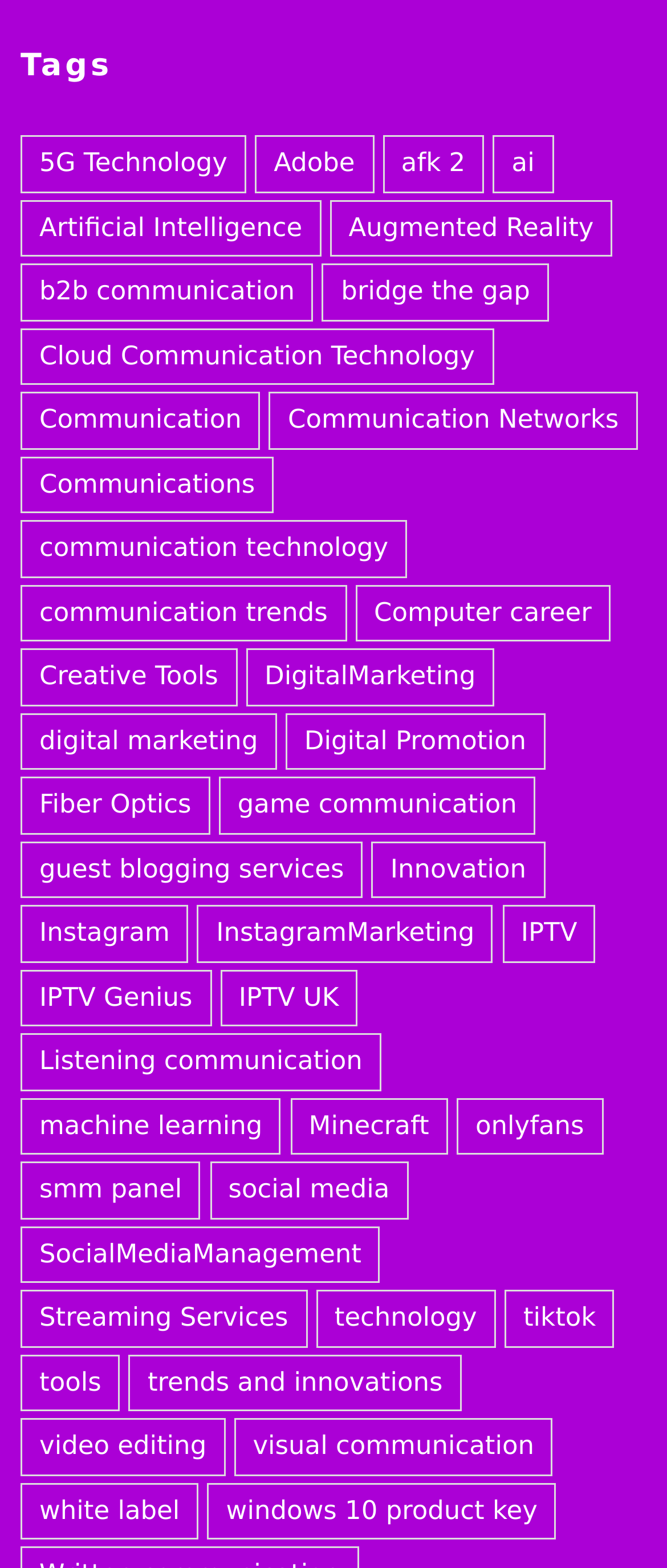Please identify the bounding box coordinates of the region to click in order to complete the given instruction: "Click on 5G Technology". The coordinates should be four float numbers between 0 and 1, i.e., [left, top, right, bottom].

[0.031, 0.086, 0.369, 0.123]